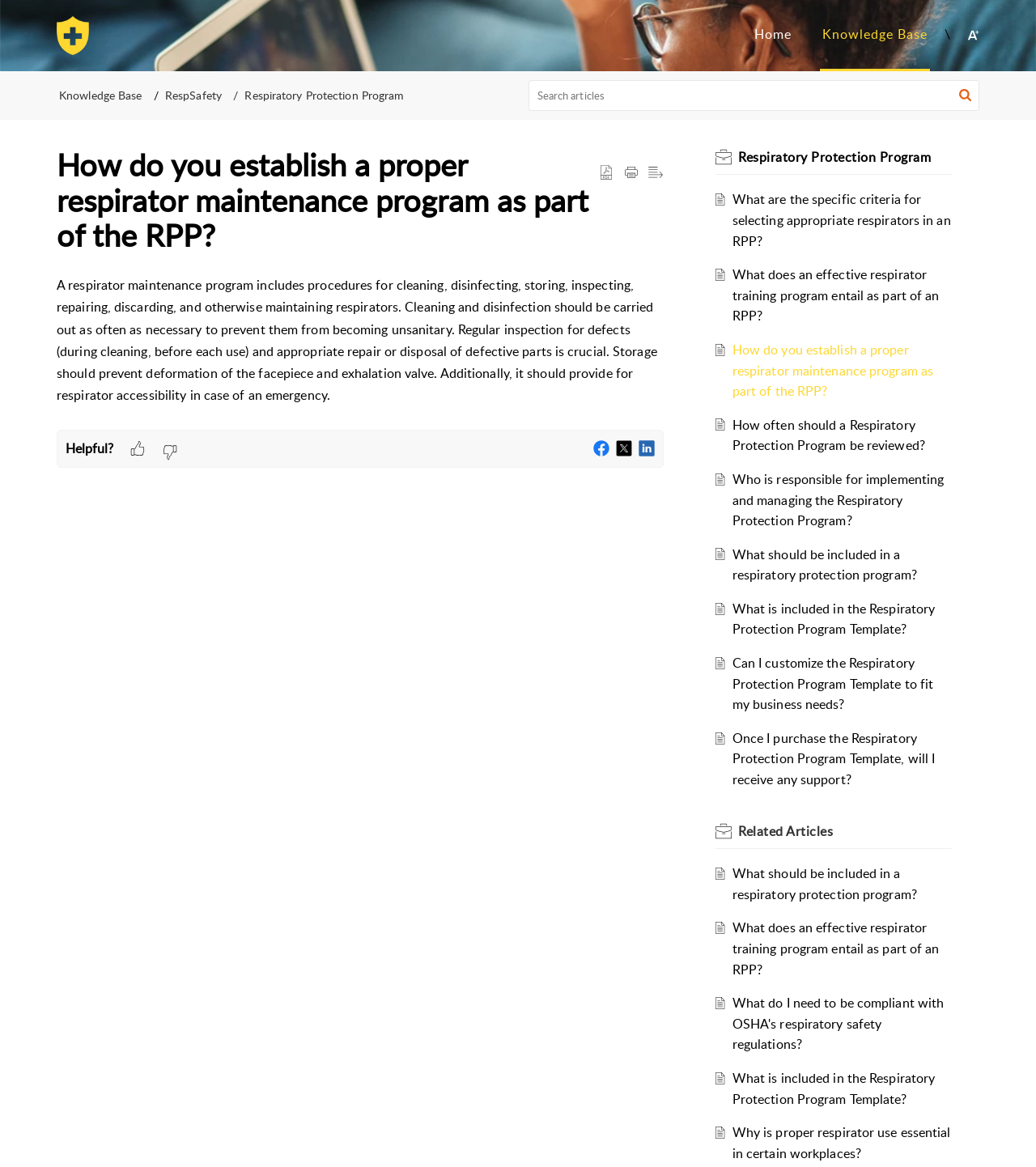Provide your answer in one word or a succinct phrase for the question: 
What should be included in a respiratory protection program?

Various aspects